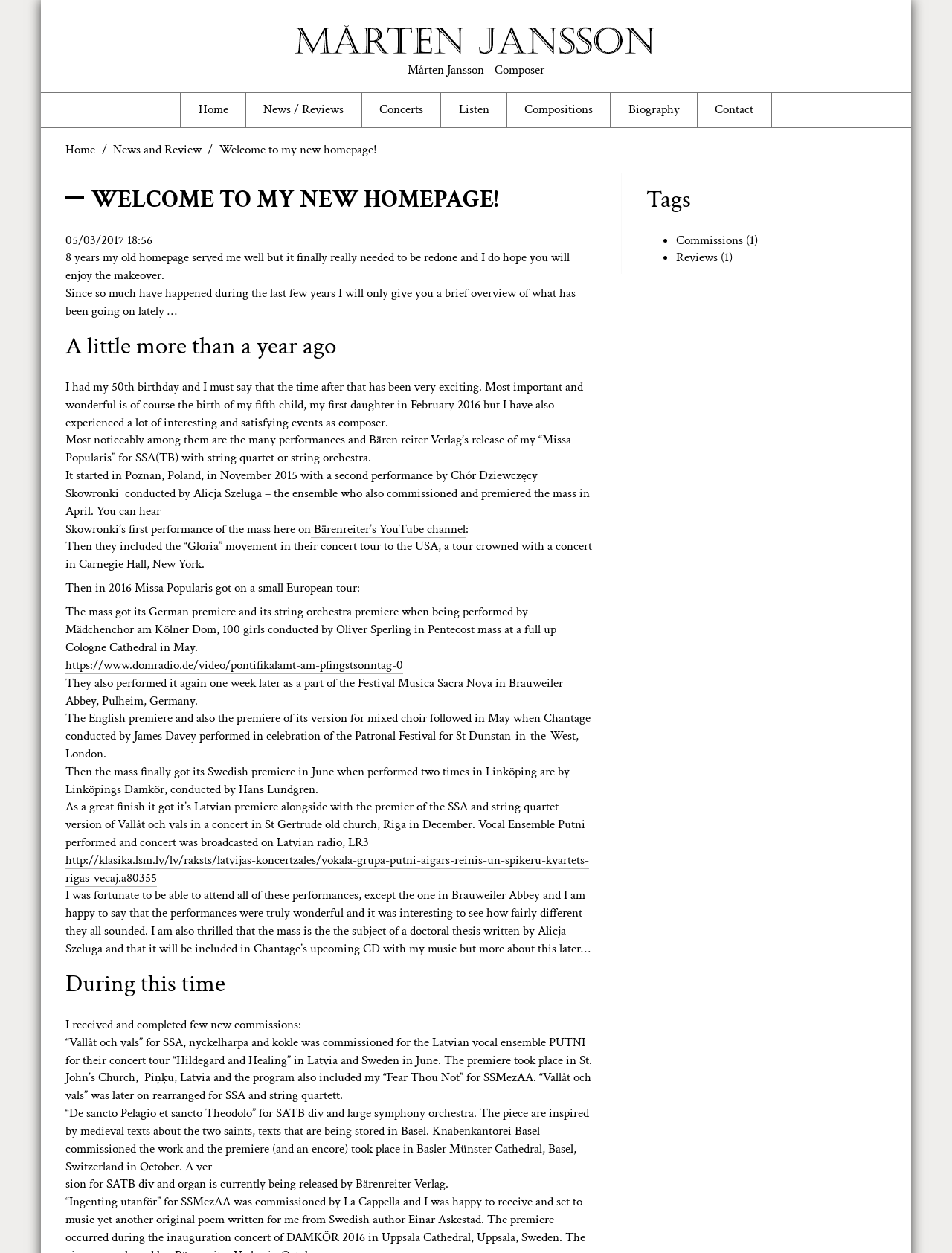Given the content of the image, can you provide a detailed answer to the question?
What is the name of the mass composed by Mårten Jansson?

The name of the mass is mentioned in the text as 'Missa Popularis' which was released by Bärenreiter Verlag and had several performances in different countries.